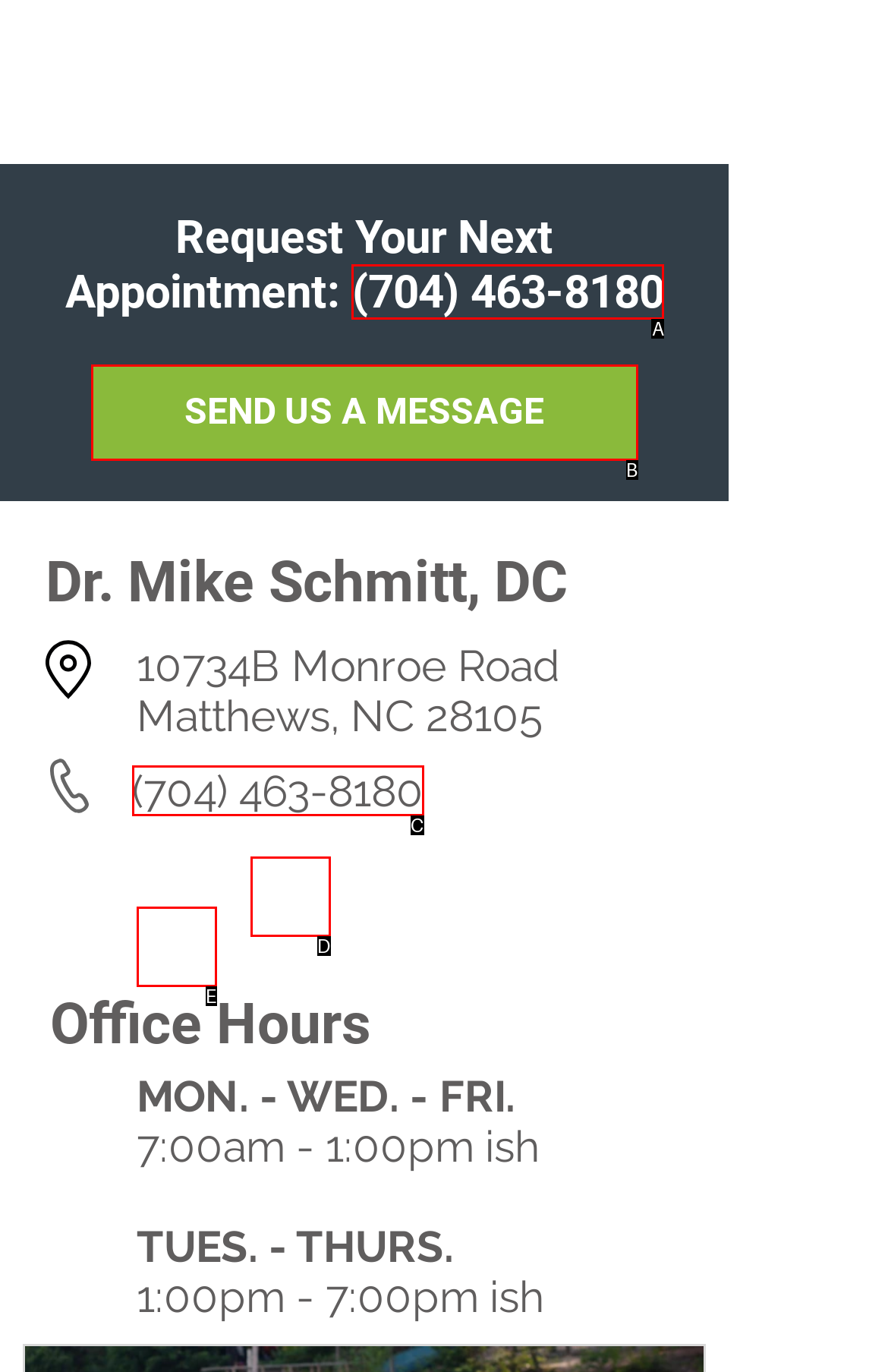Given the description: SEND US A MESSAGE, select the HTML element that best matches it. Reply with the letter of your chosen option.

B